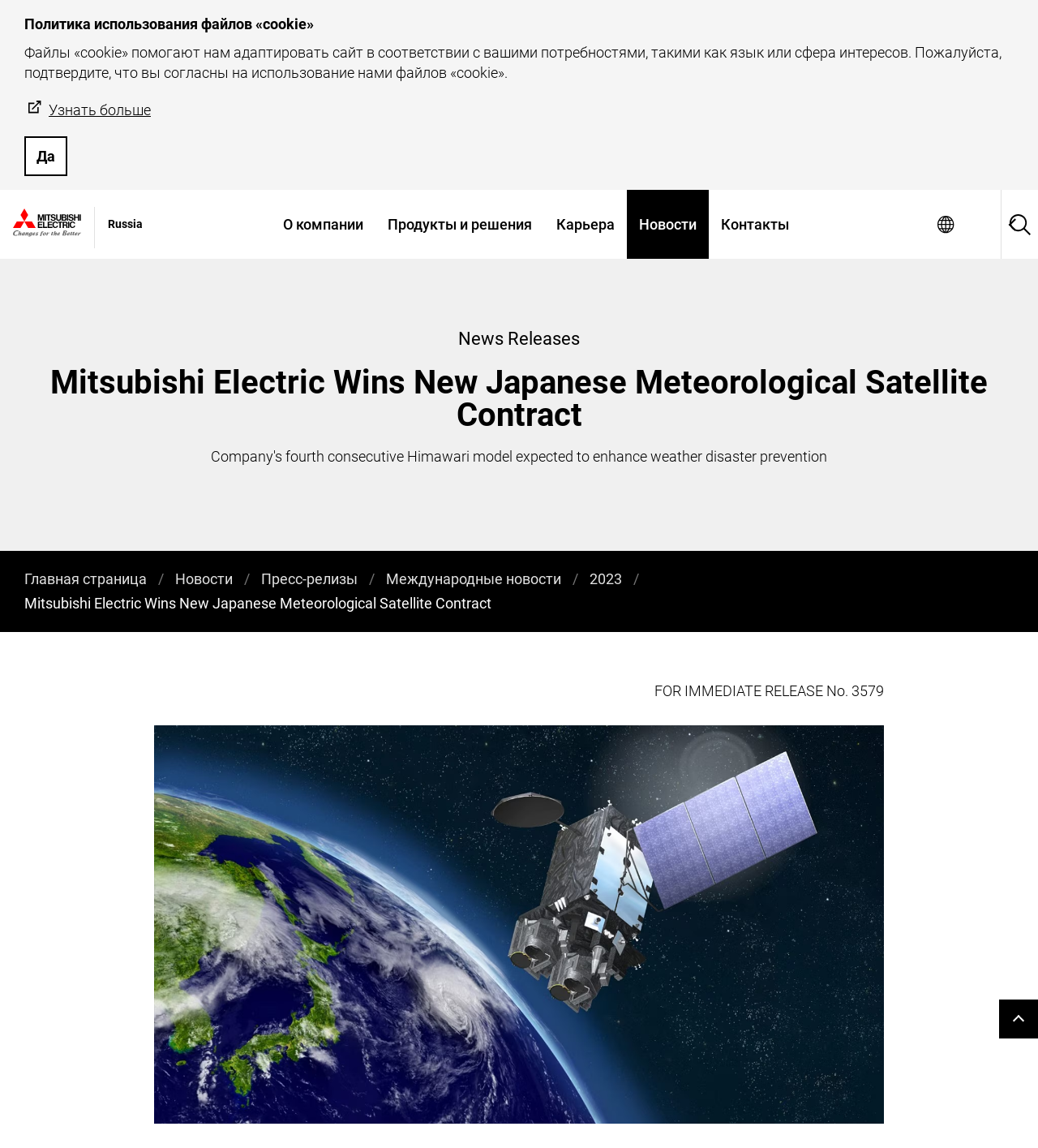What year is the news release from?
Please give a well-detailed answer to the question.

The year of the news release can be found in the breadcrumb navigation section, where it is written as '2023'.